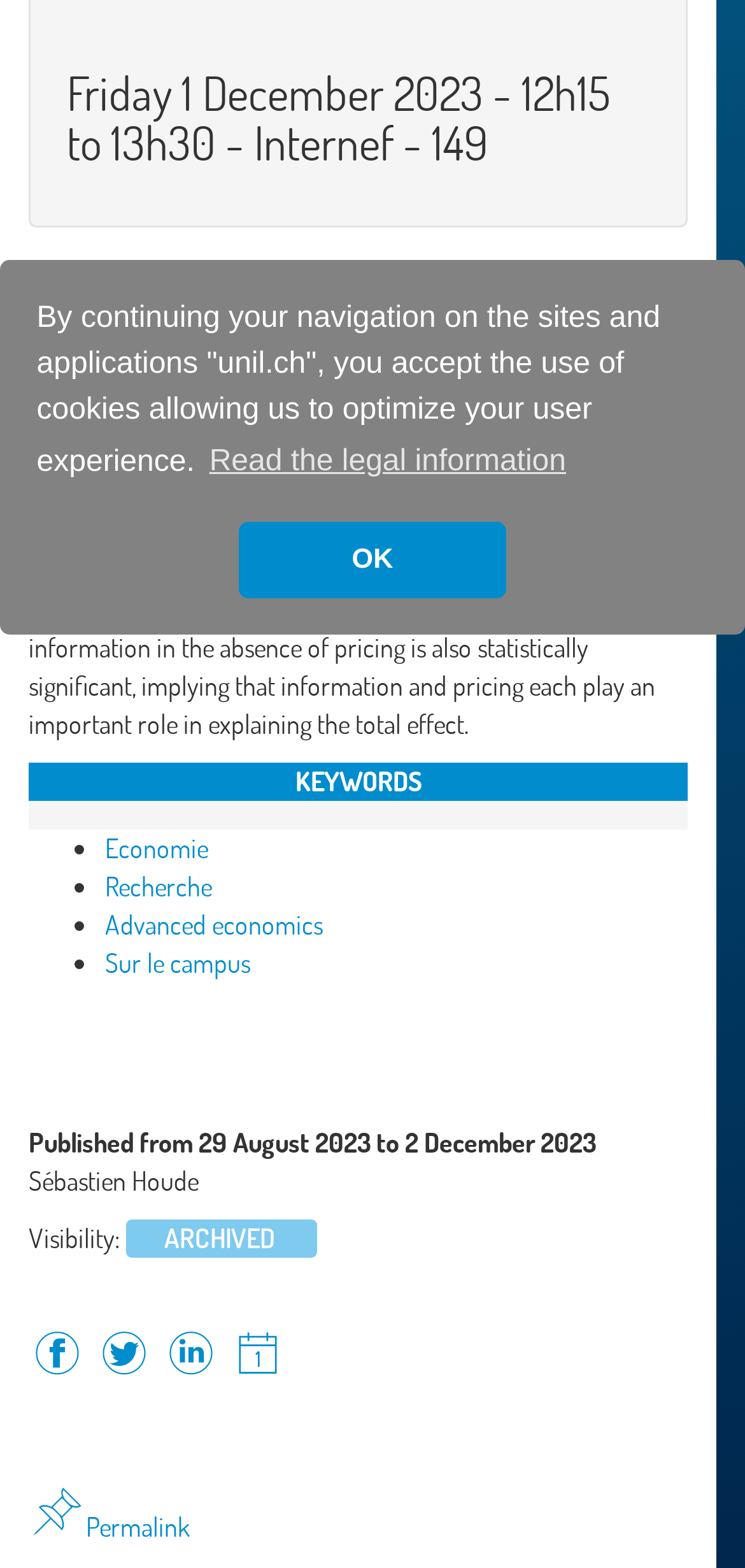Find the bounding box coordinates for the UI element whose description is: "April 1, 2023". The coordinates should be four float numbers between 0 and 1, in the format [left, top, right, bottom].

None